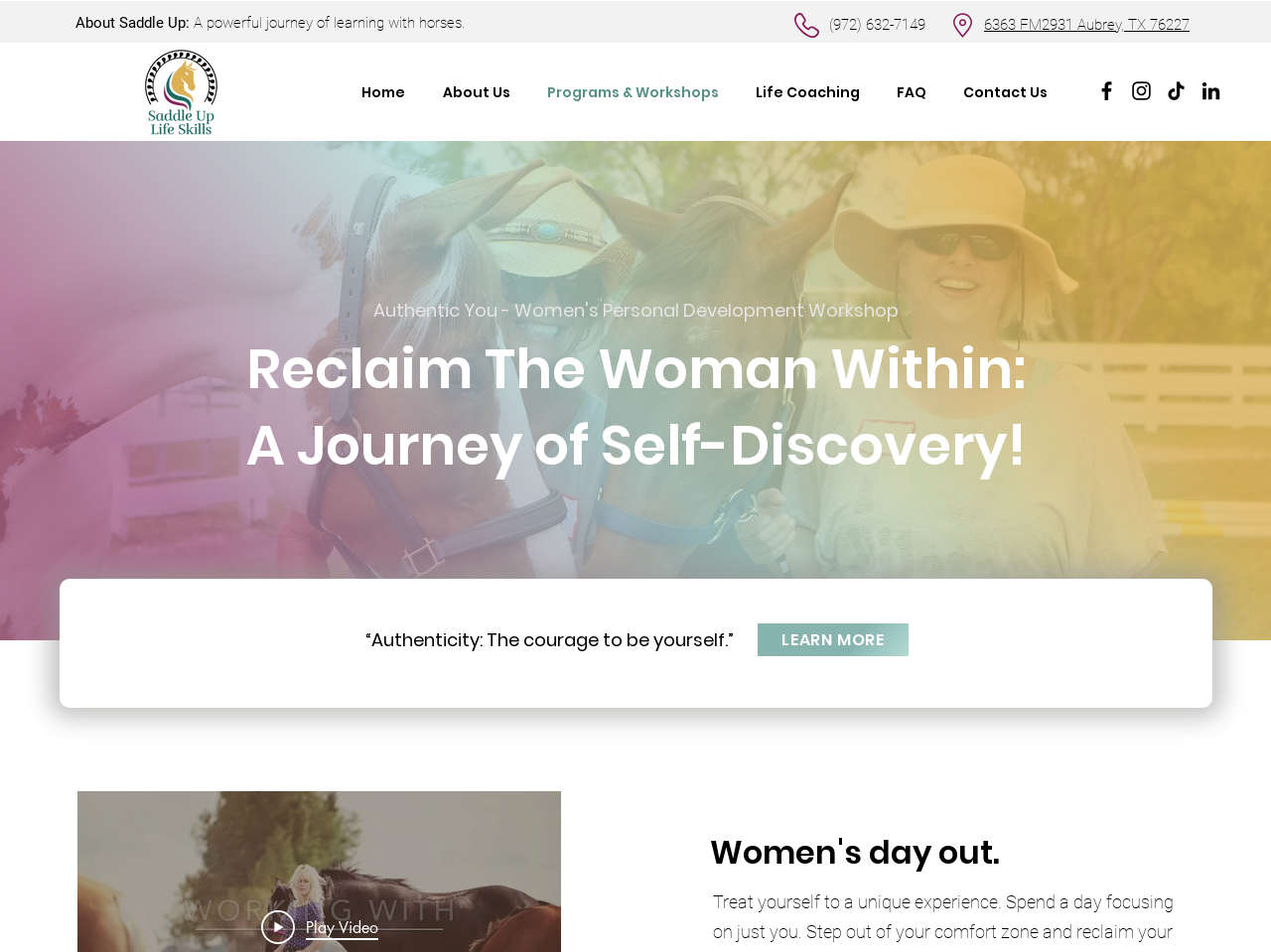Use a single word or phrase to answer the following:
What is the name of the workshop described on the webpage?

Authentic You Women's Personal Development Workshop